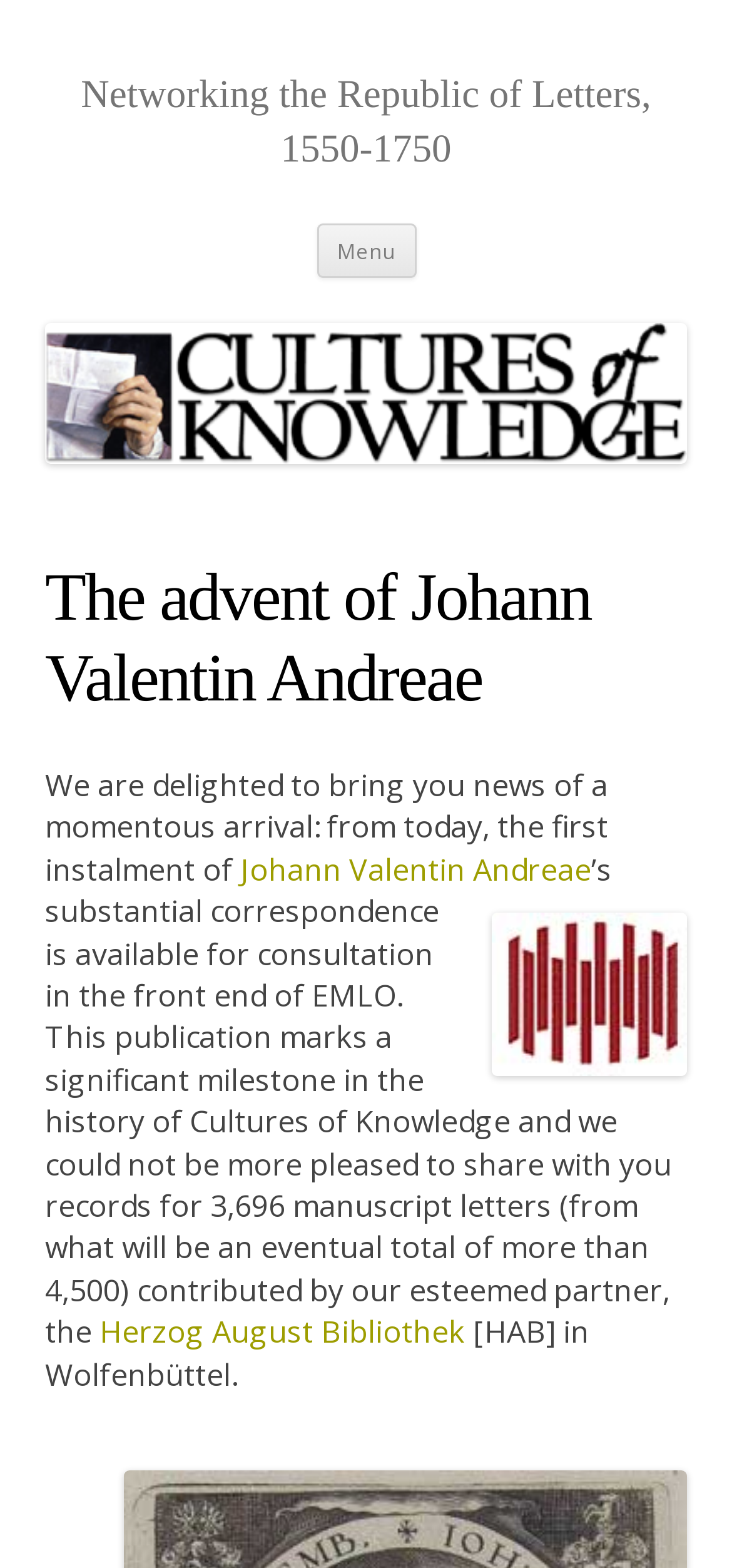What is the name of the publication?
Based on the image content, provide your answer in one word or a short phrase.

Johann Valentin Andreae